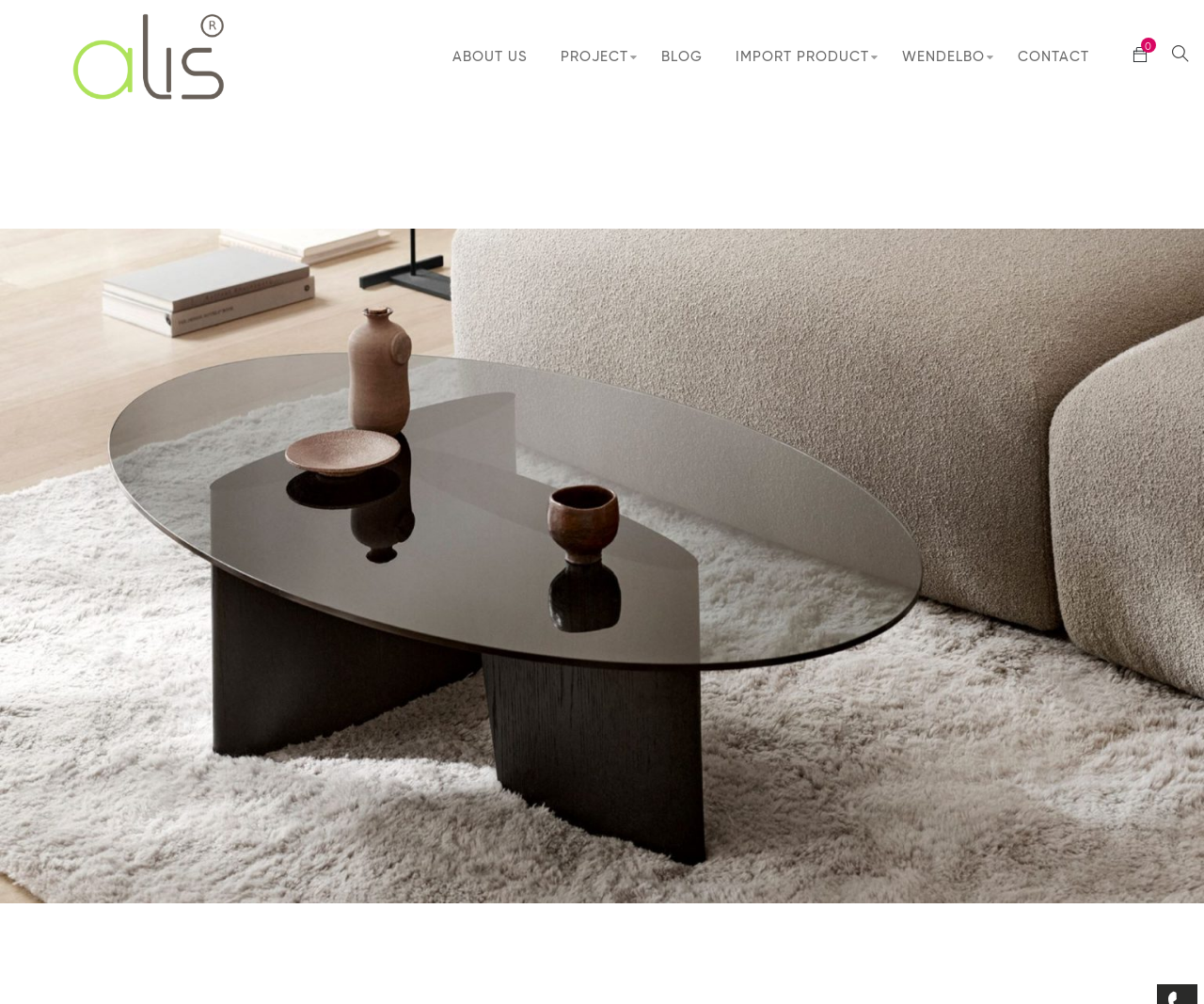Please answer the following query using a single word or phrase: 
How many columns are there in the navigation menu?

1